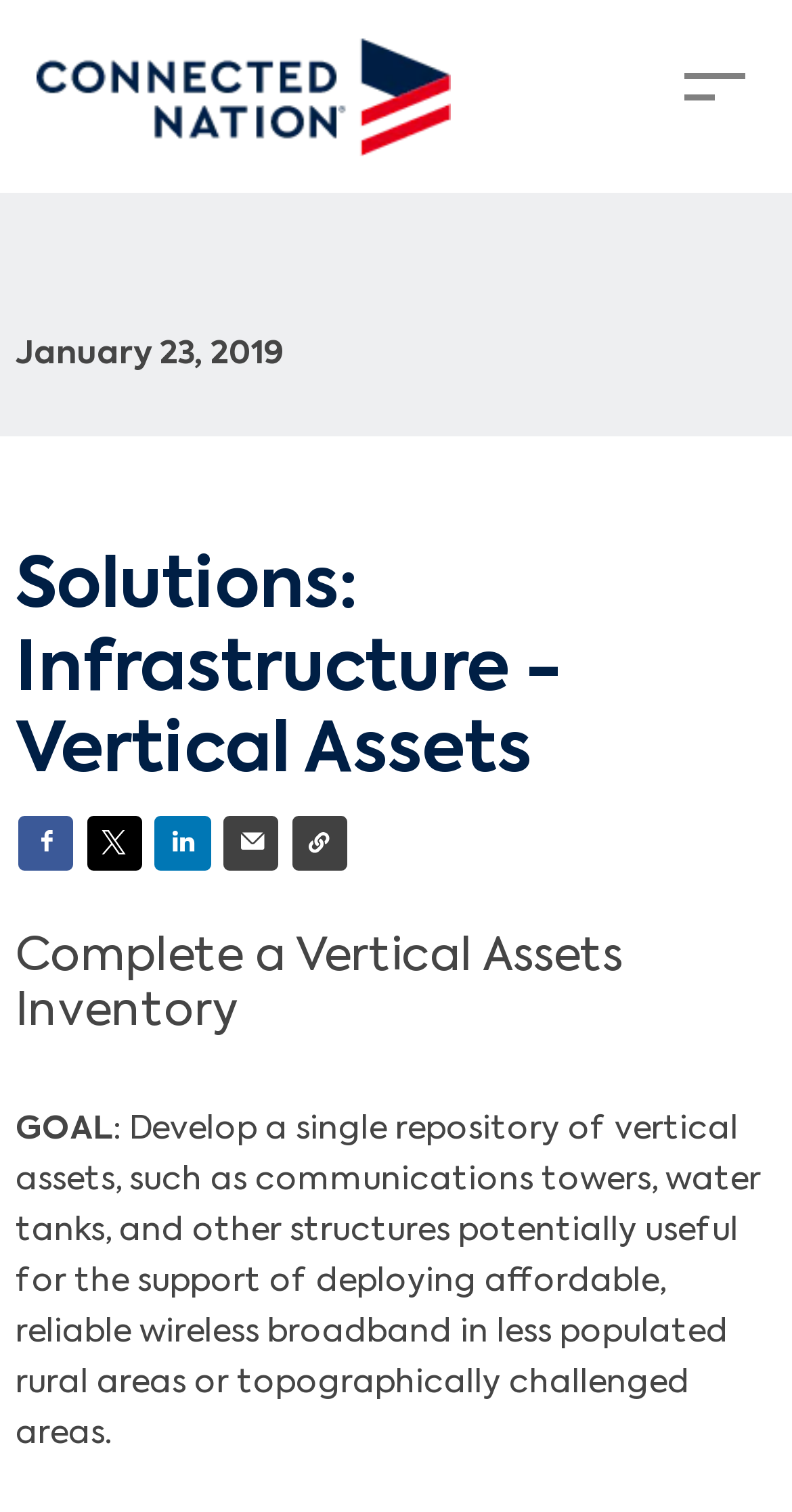Provide a single word or phrase to answer the given question: 
What is the logo of the website?

Connected Nation Logo